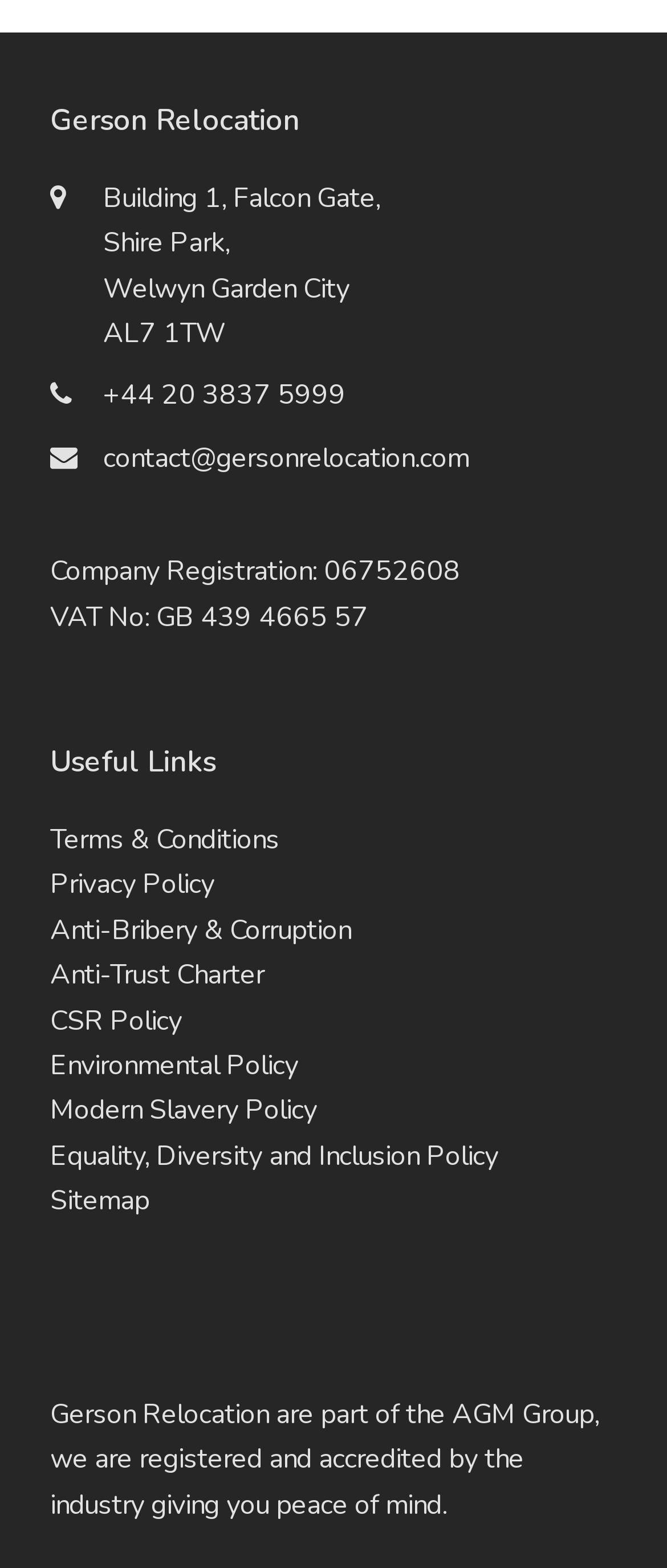How many useful links are provided?
Respond with a short answer, either a single word or a phrase, based on the image.

9